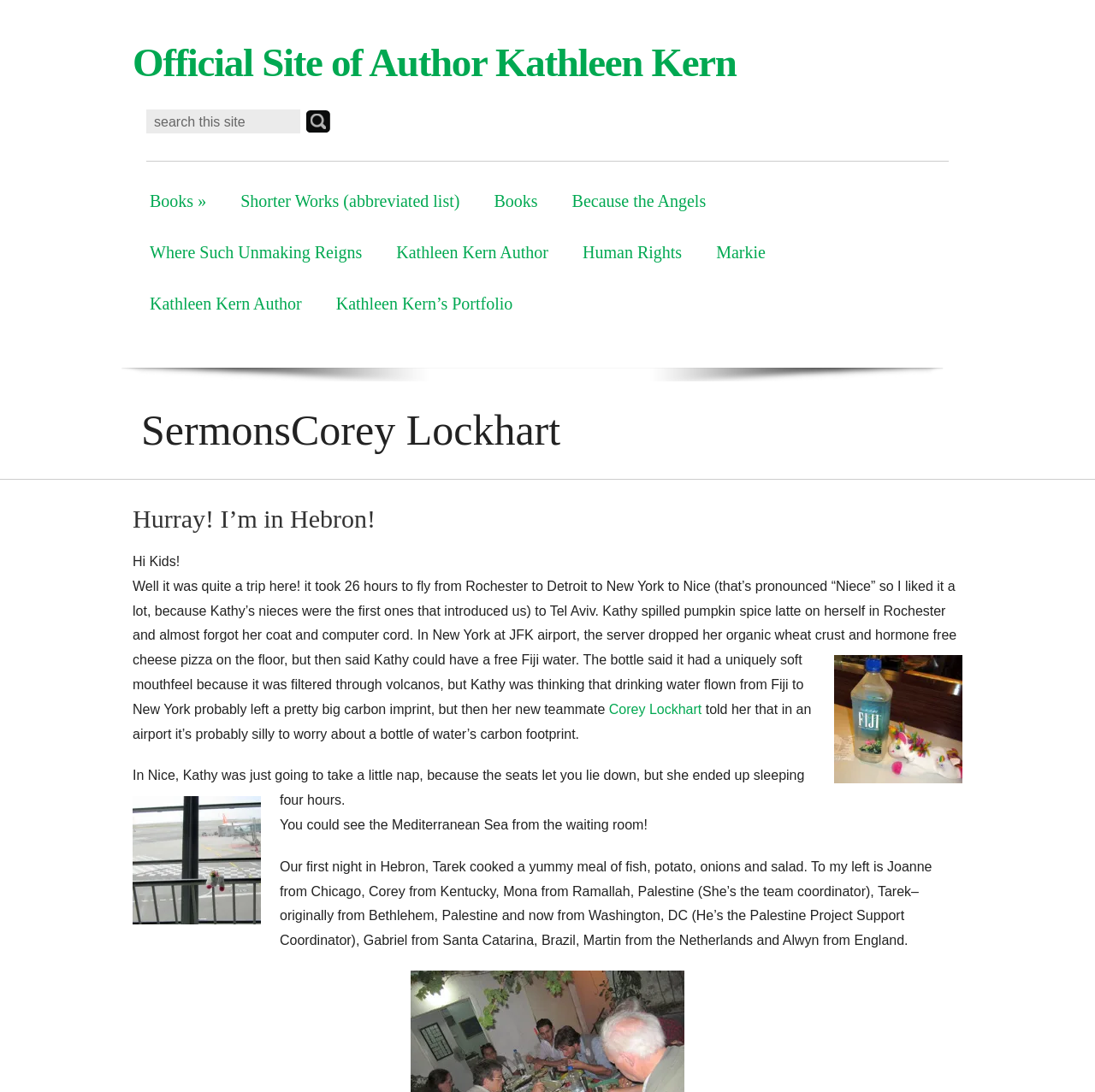Find the bounding box coordinates of the clickable element required to execute the following instruction: "read Hurray! I’m in Hebron! article". Provide the coordinates as four float numbers between 0 and 1, i.e., [left, top, right, bottom].

[0.121, 0.462, 0.343, 0.488]